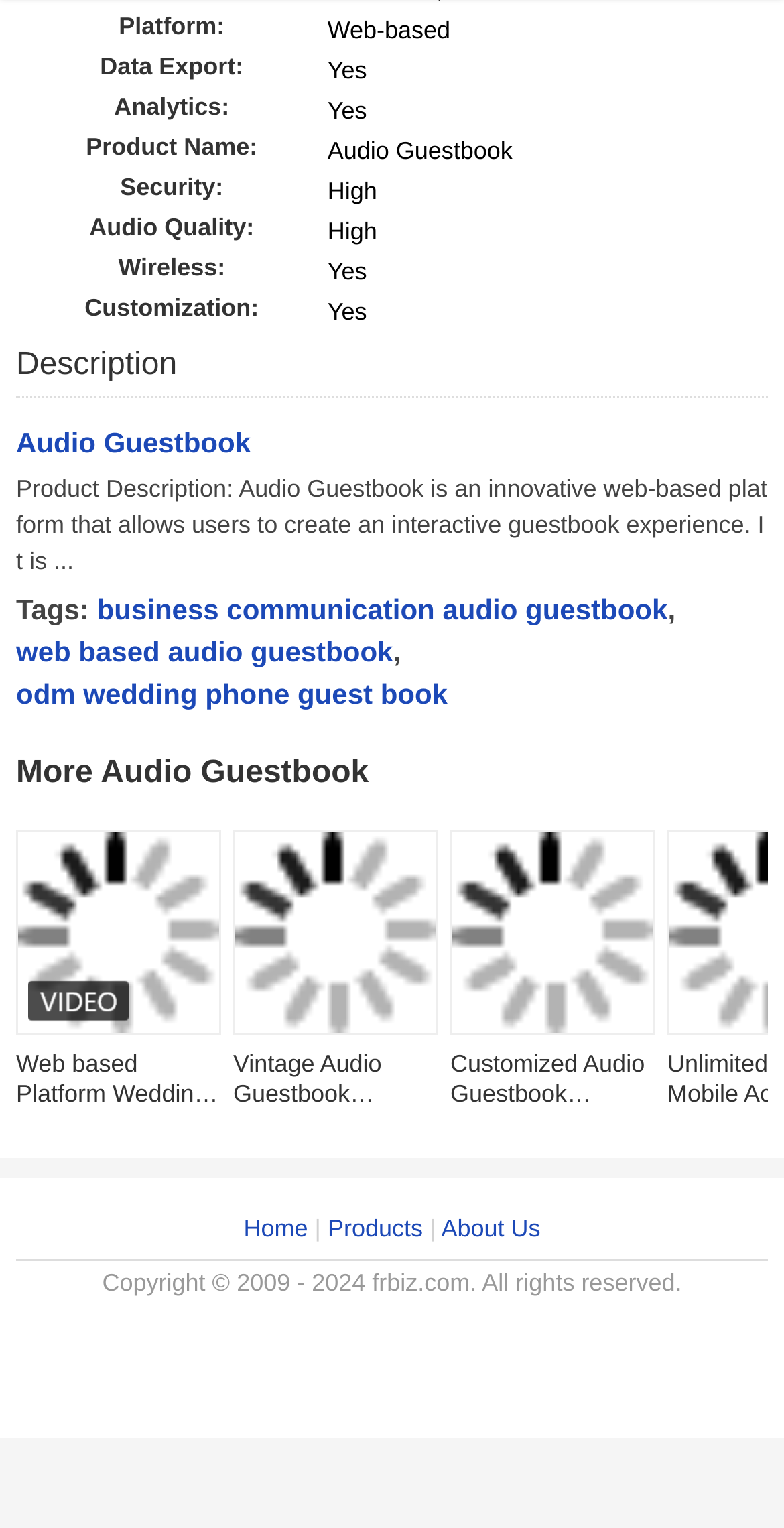What is the audio quality?
Please provide a comprehensive answer based on the details in the screenshot.

I found a rowheader element with the text 'Audio Quality:' and a corresponding gridcell element with the text 'High'. This indicates that the audio quality of this product is high.